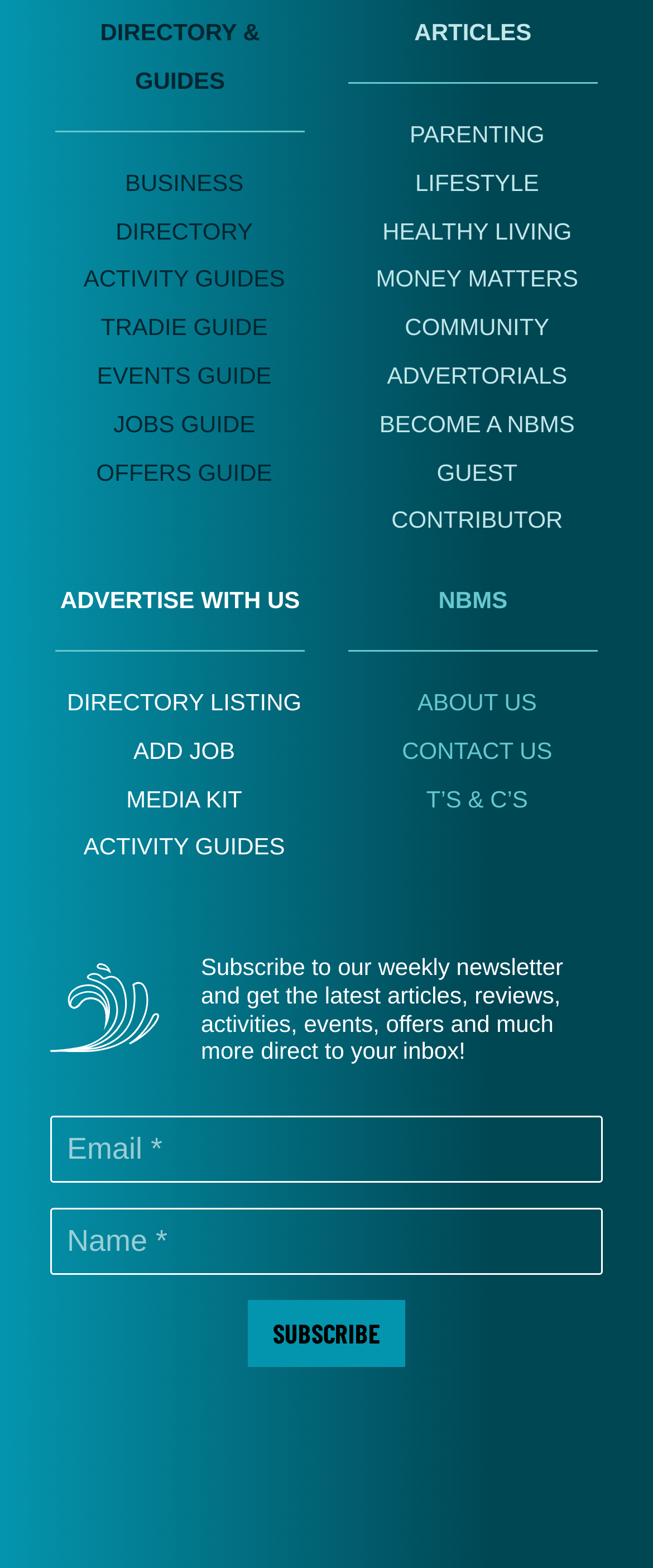Determine the bounding box coordinates of the clickable region to carry out the instruction: "View the ABOUT US page".

[0.639, 0.439, 0.822, 0.456]